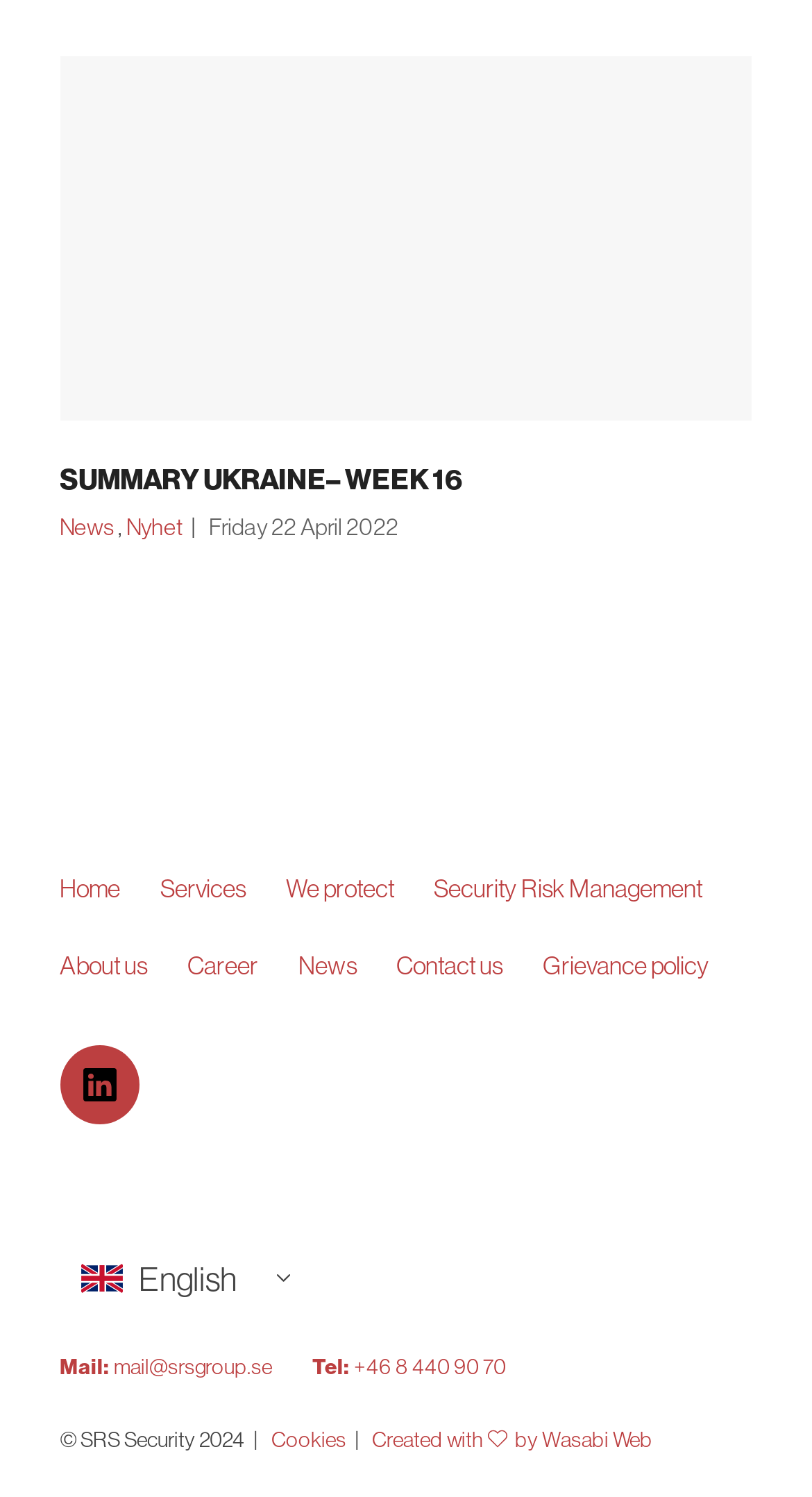What is the company name?
Please answer the question with as much detail as possible using the screenshot.

The company name can be found in the top-left corner of the webpage, where it is written as 'karta v.16' and also as 'SRS Security' in the navigation menu.